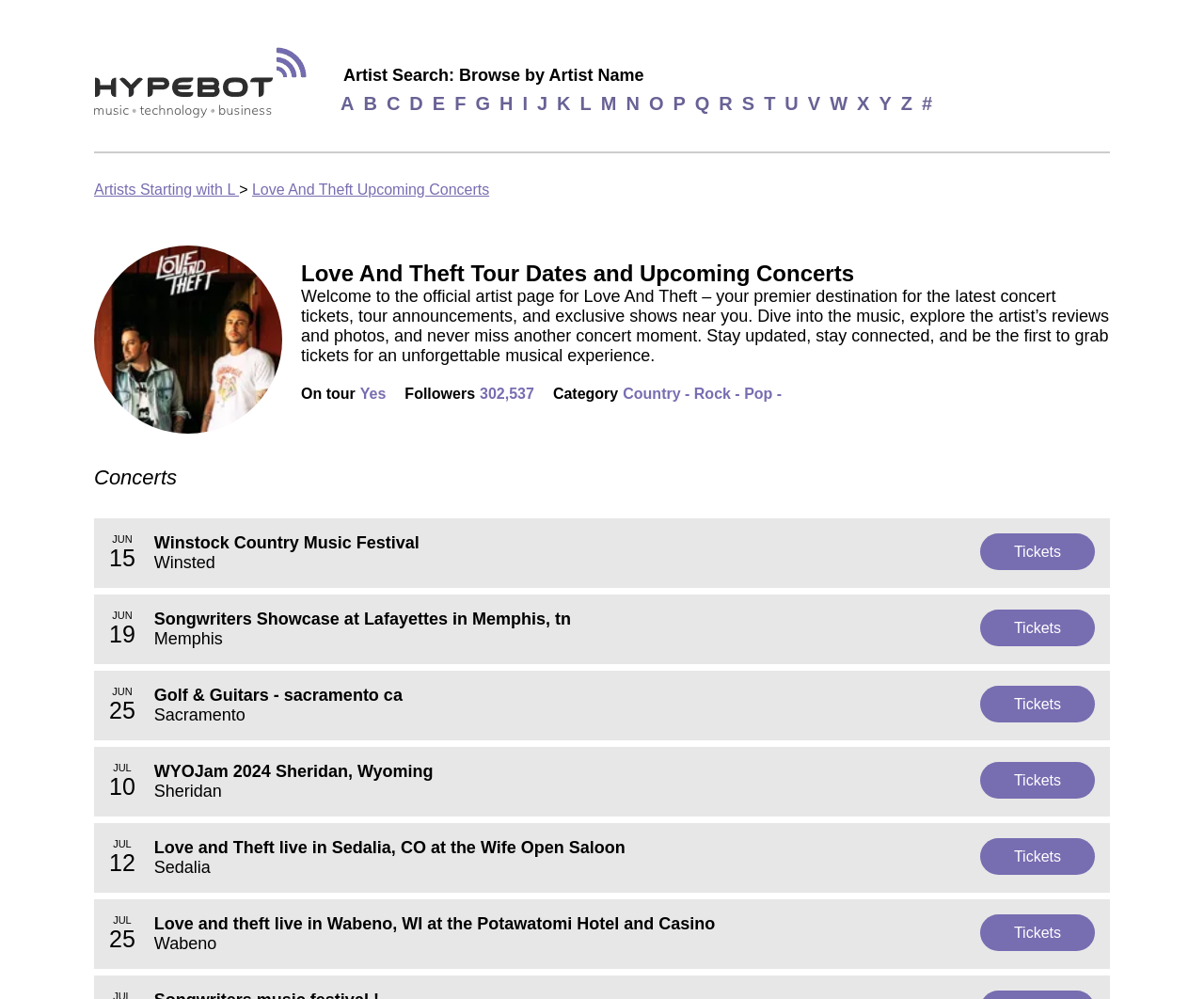Construct a comprehensive caption that outlines the webpage's structure and content.

This webpage is dedicated to Love And Theft's concert tour dates and shows for 2024-2025. At the top left corner, there is a link to find more about Hypebot, accompanied by a small Hypebot image. Below this, there is a search bar labeled "Artist Search: Browse by Artist Name" with links to alphabetical letters from A to Z, allowing users to search for artists starting with a specific letter.

To the right of the search bar, there is a link to artists starting with the letter L, followed by a greater-than symbol and a link to Love And Theft's upcoming concerts. Below this, there is a large image of Love And Theft.

The main content of the webpage is divided into sections. The first section is headed "Love And Theft Tour Dates and Upcoming Concerts" and provides a brief introduction to the artist page, explaining that it is the premier destination for concert tickets, tour announcements, and exclusive shows near the user's location.

Below this introduction, there are several sections of information about Love And Theft, including a section indicating that they are currently on tour, their number of followers (302,537), and their music category (Country - Rock - Pop).

The main section of the webpage lists upcoming concerts, with five links to specific concert dates and locations, including Winstock Country Music Festival, Songwriters Showcase, Golf & Guitars, WYOJam 2024, and Love and Theft live in Sedalia, CO. Each link provides ticket information for the respective concert.